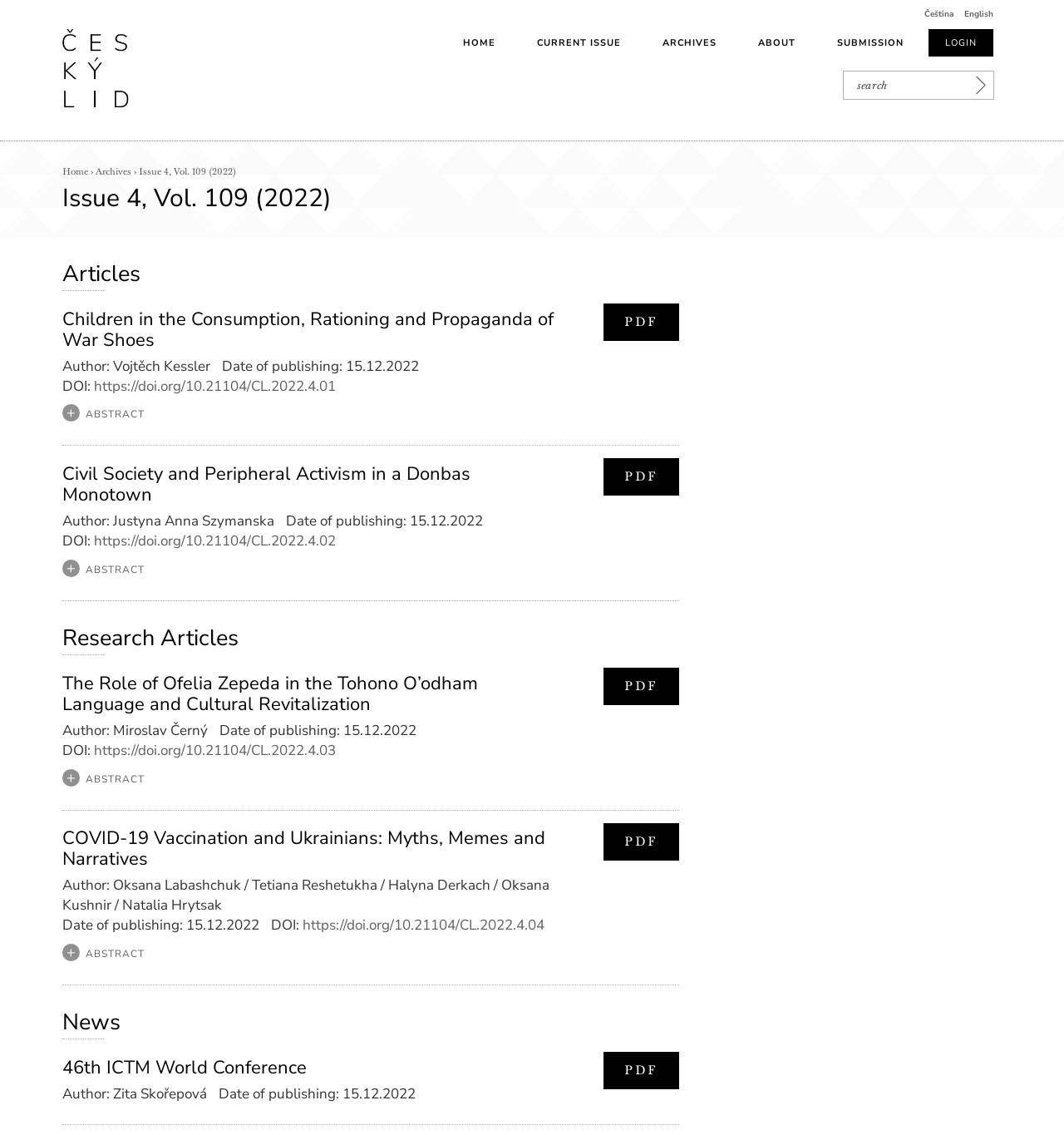Identify and generate the primary title of the webpage.

Issue 4, Vol. 109 (2022)